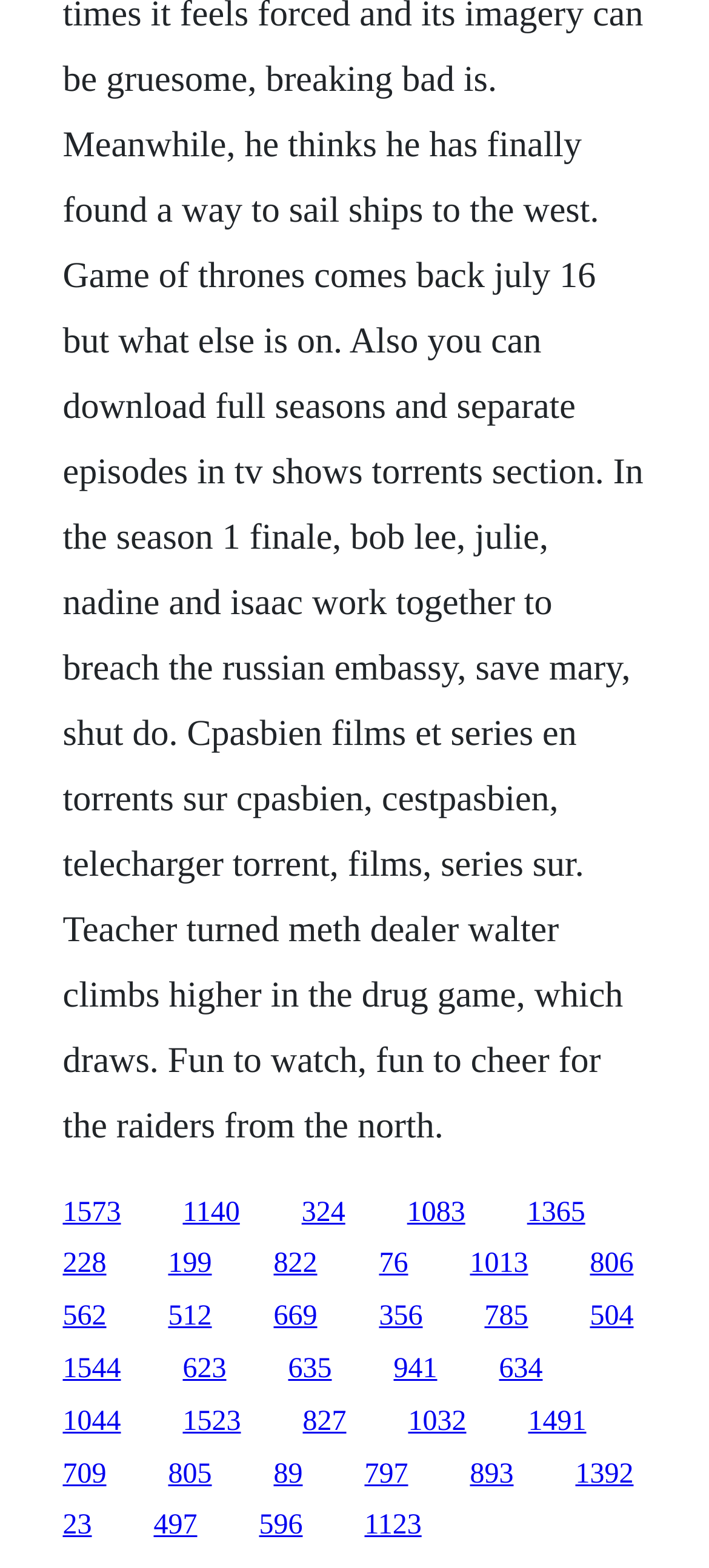How many links have a height greater than 0.03?
Based on the visual, give a brief answer using one word or a short phrase.

15